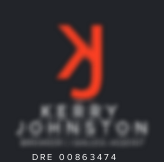Please provide a detailed answer to the question below by examining the image:
What is Kerry Johnston's professional role?

The text 'BROKER - LICENSED AGENT' is included in the logo, indicating Kerry Johnston's professional role in real estate.